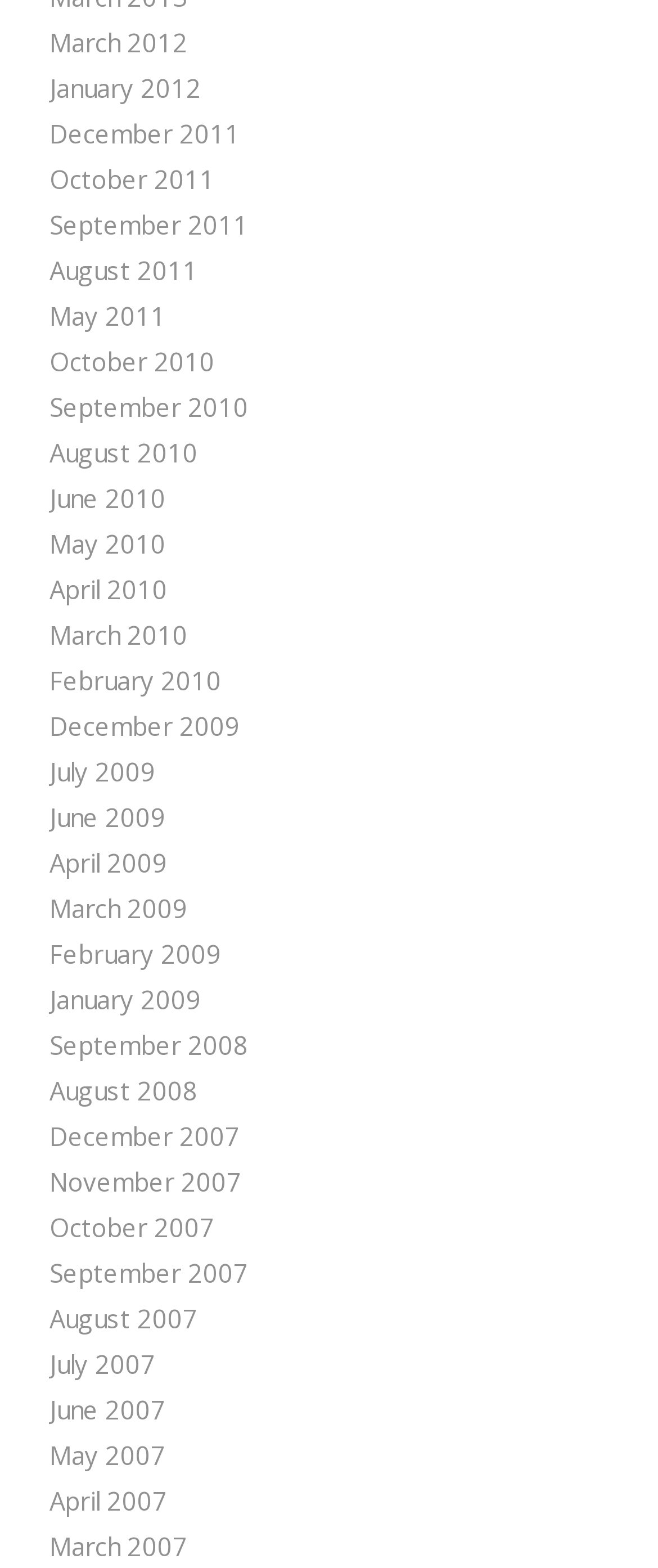Please give a succinct answer to the question in one word or phrase:
How many months are available in the year 2010?

5